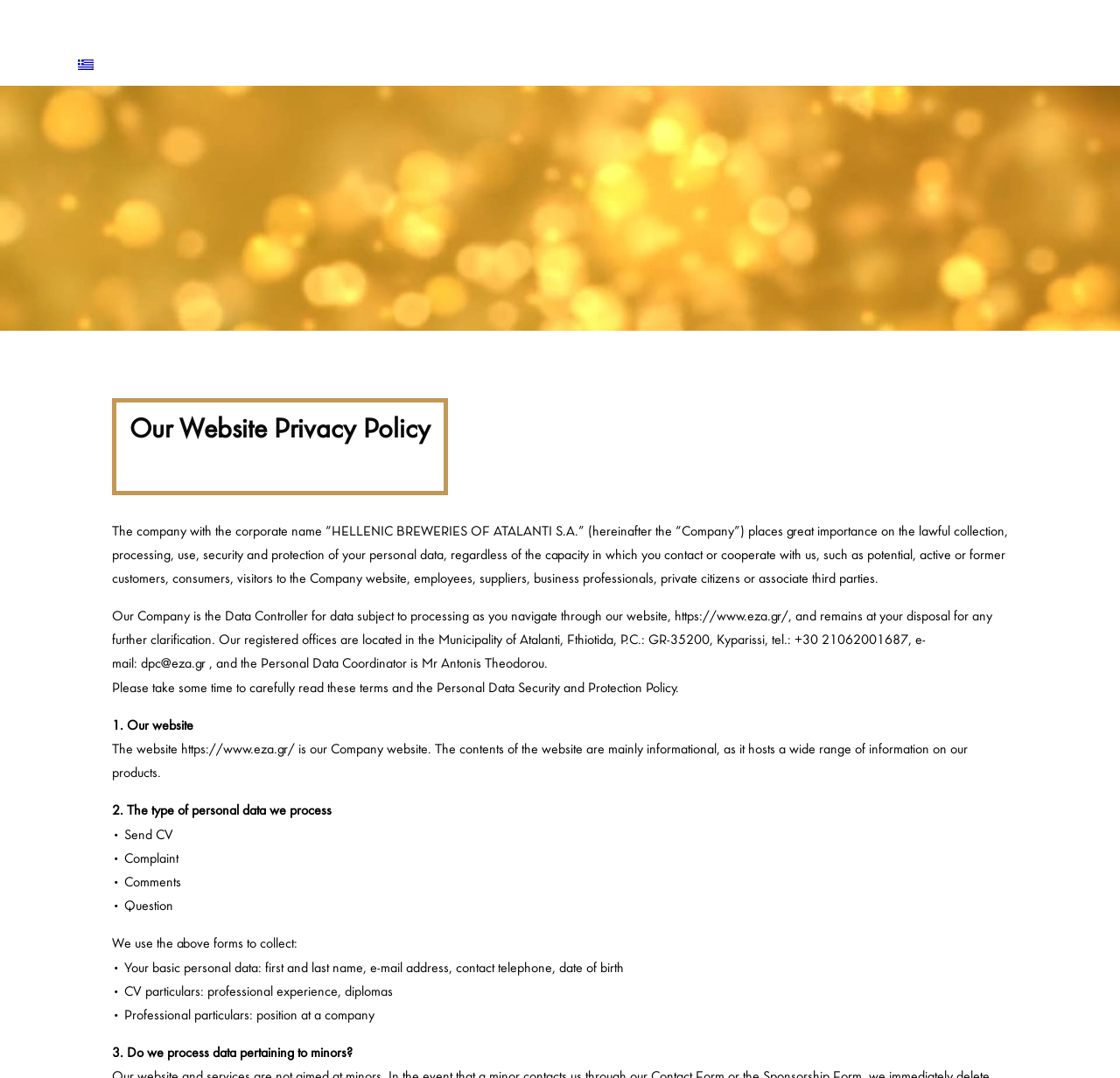What is the purpose of the website https://www.eza.gr/?
Refer to the image and provide a concise answer in one word or phrase.

Informational